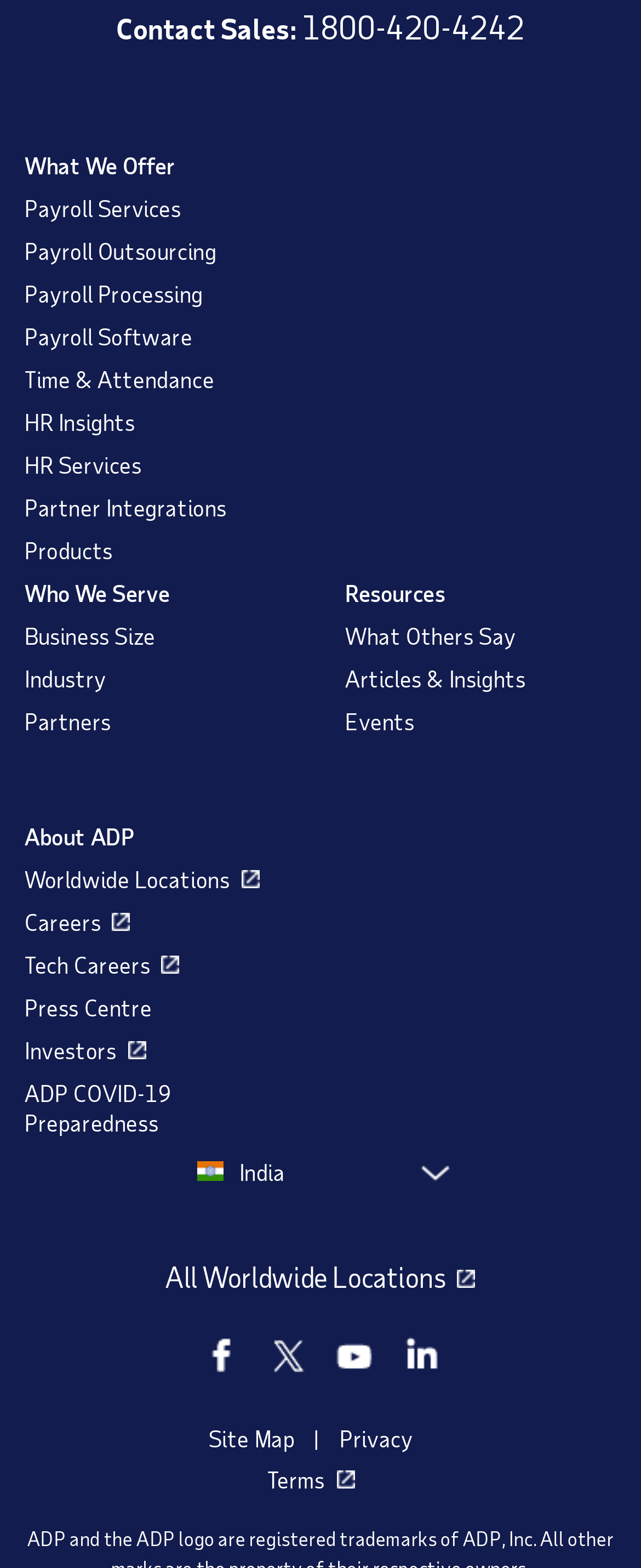Determine the bounding box coordinates for the element that should be clicked to follow this instruction: "Read articles and insights". The coordinates should be given as four float numbers between 0 and 1, in the format [left, top, right, bottom].

[0.538, 0.424, 0.82, 0.442]